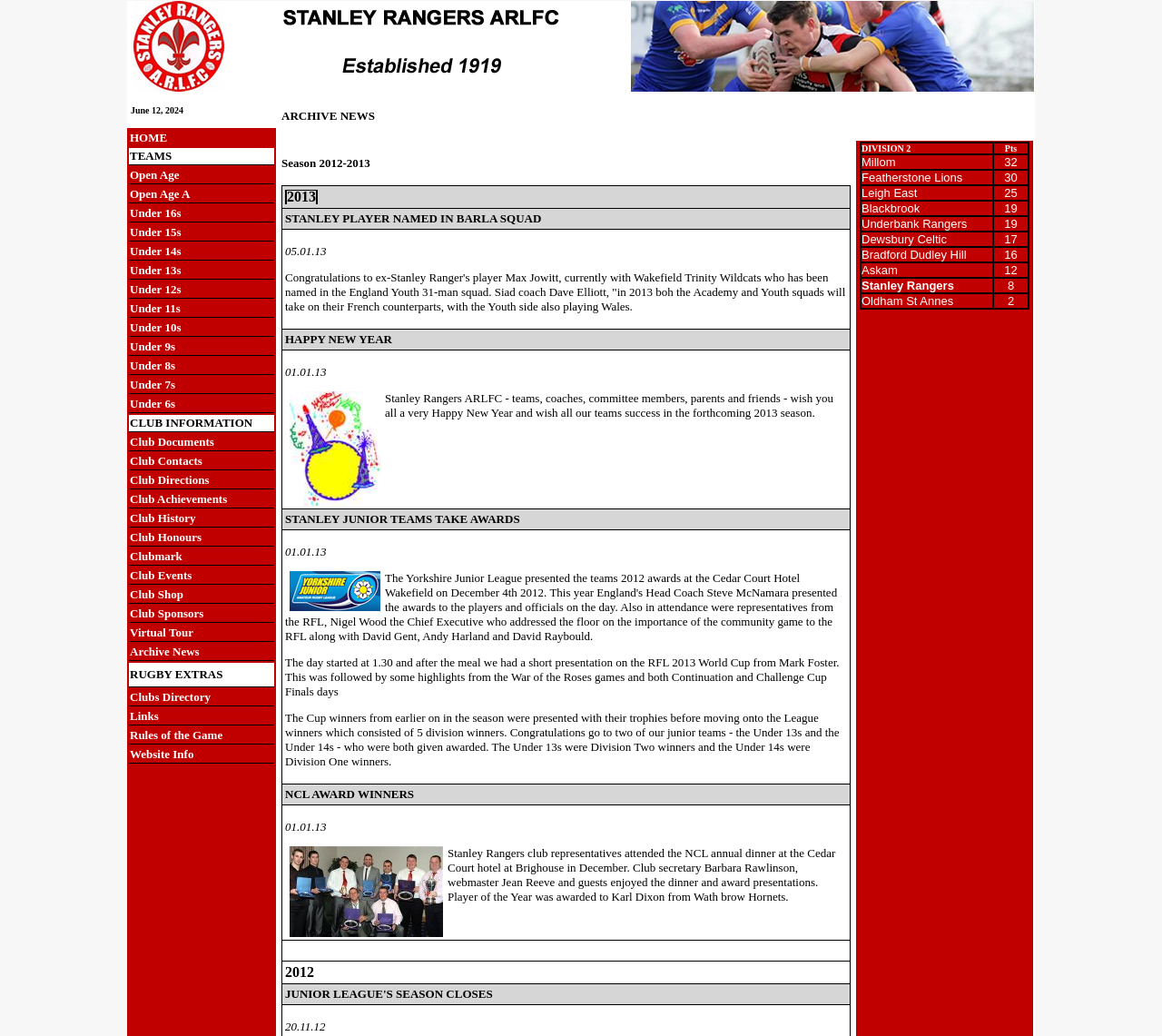Determine the bounding box coordinates for the area that should be clicked to carry out the following instruction: "Click on HOME".

[0.112, 0.126, 0.144, 0.139]